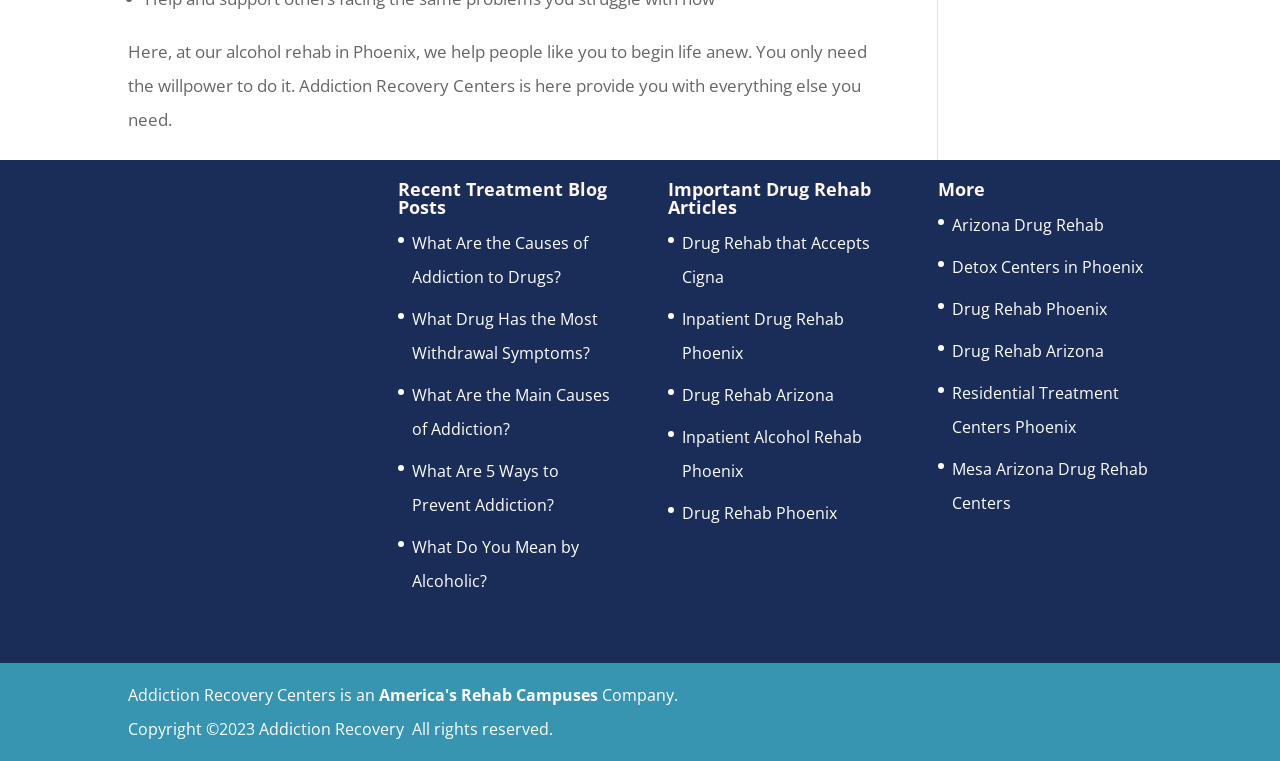Respond to the following question with a brief word or phrase:
How many links are provided under 'Recent Treatment Blog Posts'?

5